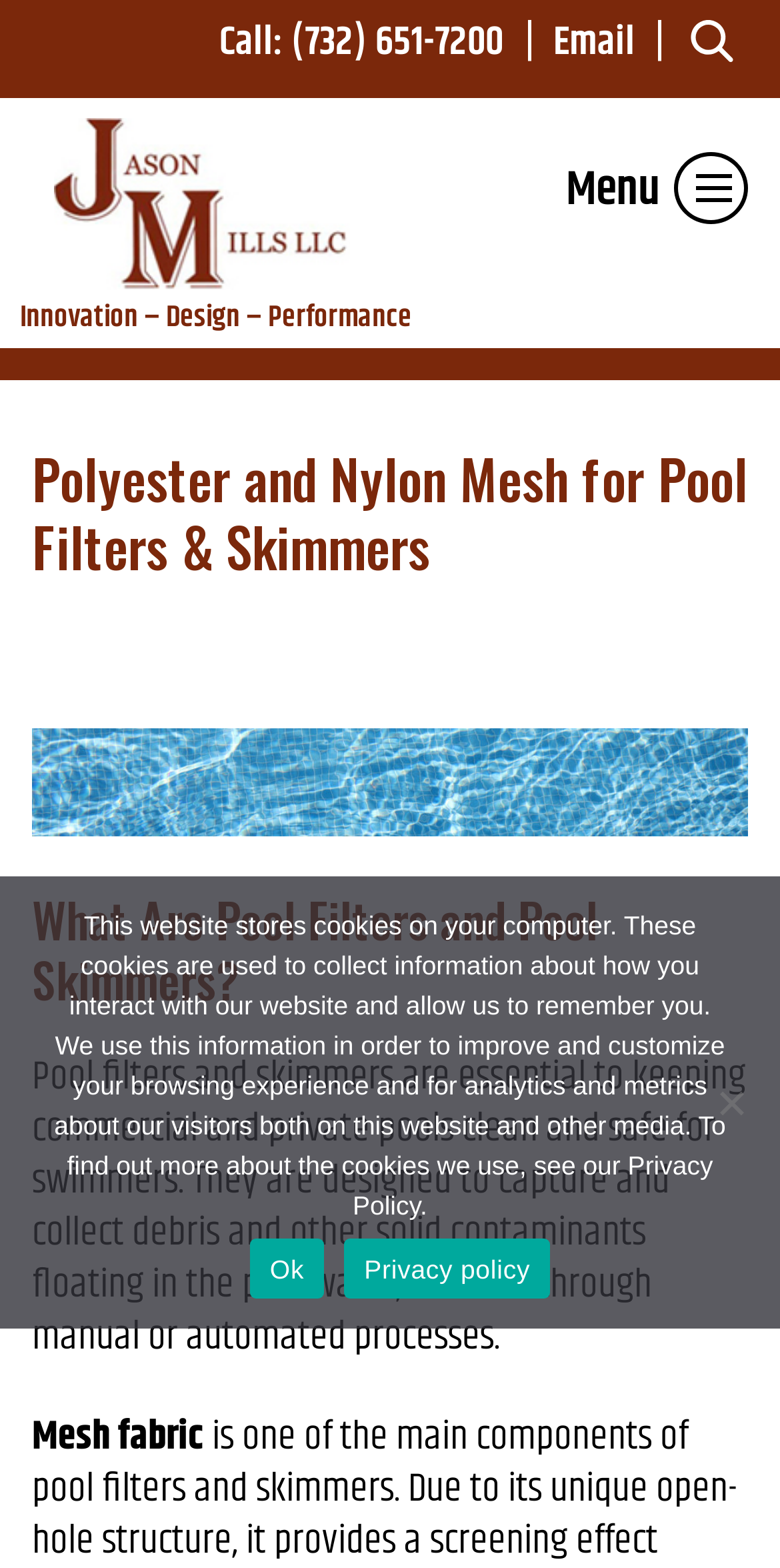Locate the bounding box coordinates of the segment that needs to be clicked to meet this instruction: "Read about pool water filtration".

[0.041, 0.465, 0.959, 0.539]